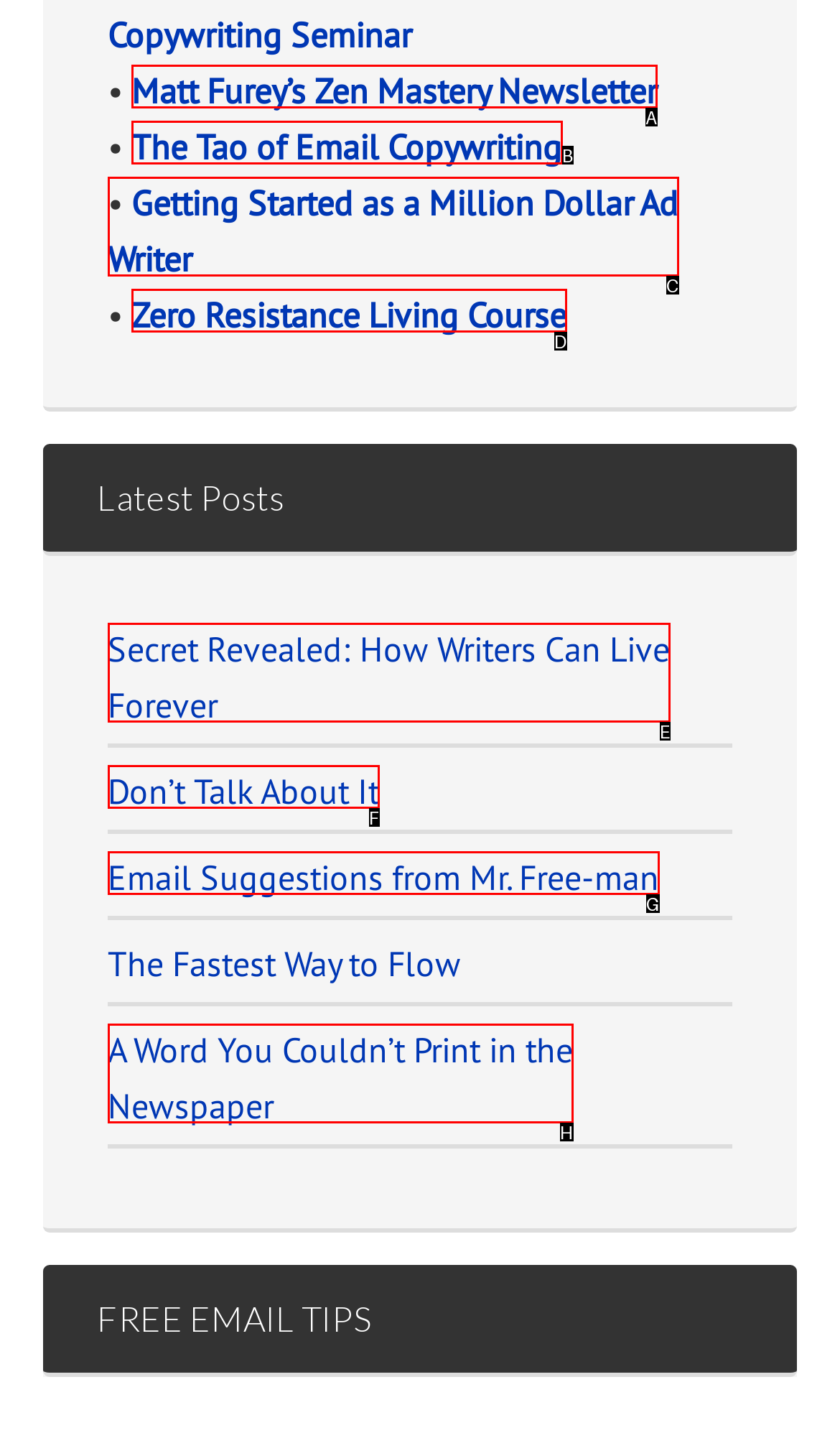Select the HTML element that matches the description: Zero Resistance Living Course
Respond with the letter of the correct choice from the given options directly.

D